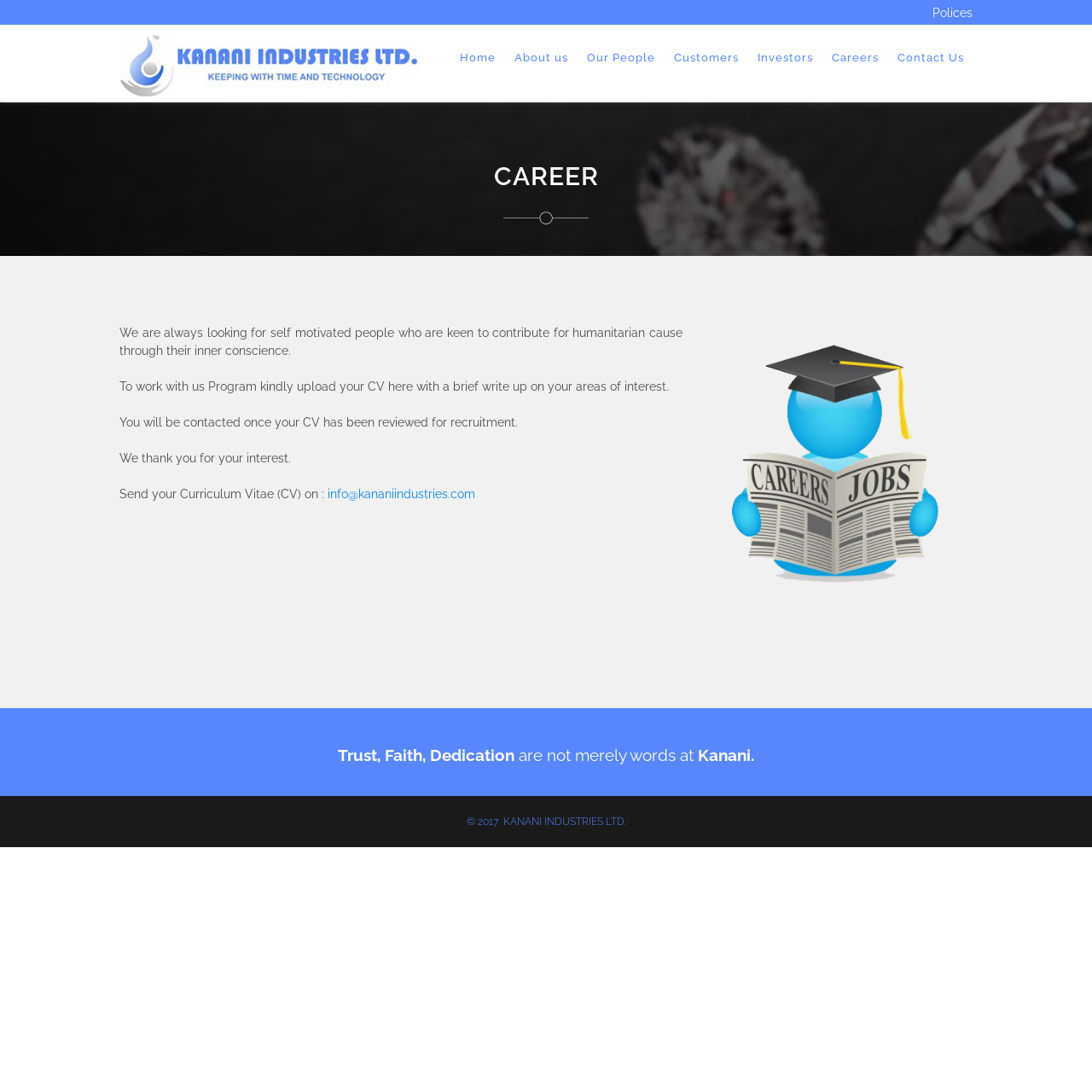Show the bounding box coordinates of the region that should be clicked to follow the instruction: "Upload your CV here."

[0.109, 0.348, 0.612, 0.36]